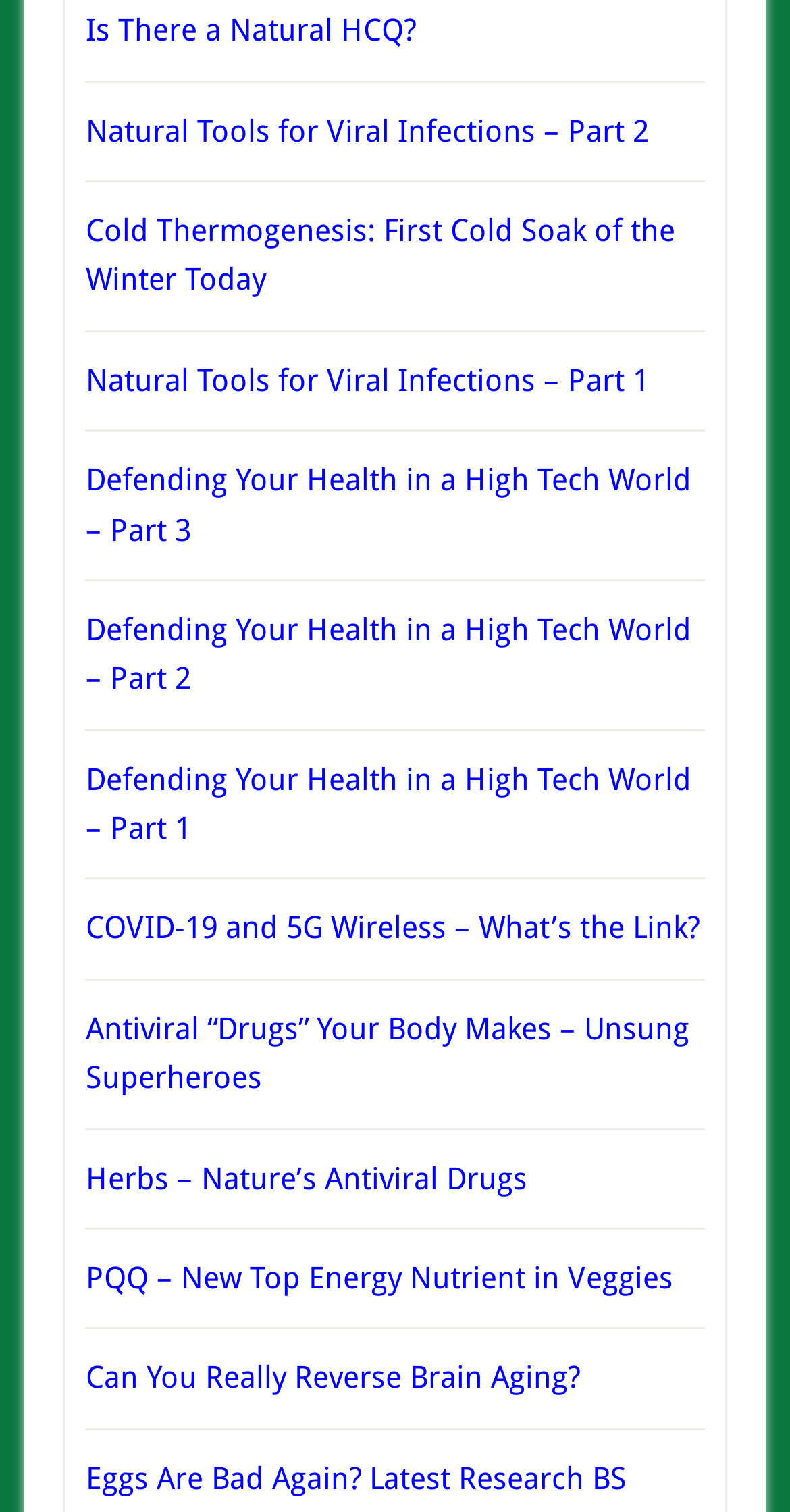Give a one-word or one-phrase response to the question:
Are there any links about natural health?

Yes